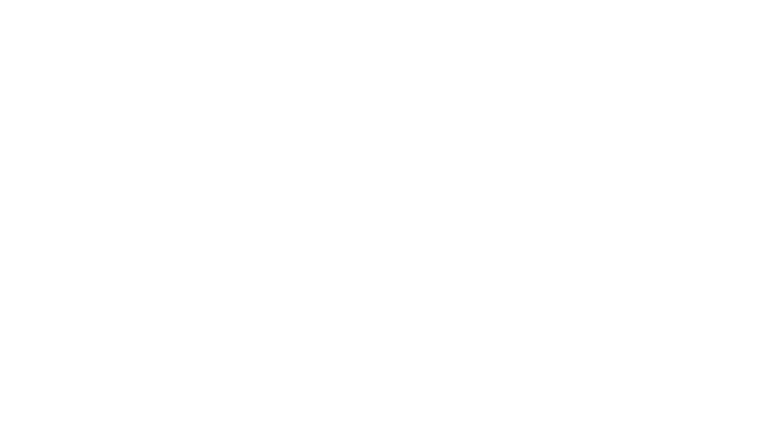Provide a thorough description of the image presented.

The image appears to be a visual representation or icon related to photography, suggested by the emblematic design of a camera. Positioned in a section labeled "Photos," this image likely serves as a clickable link or an interactive element aimed at allowing users to view or access a gallery of images associated with the content outlined in the headings for "Day 2: Temples and Canals," "Day 3: Markets and Cycling," and "Day 4: Check Out." This succinct visual guide enhances the user experience, inviting travelers to engage with visual storytelling about their journey.